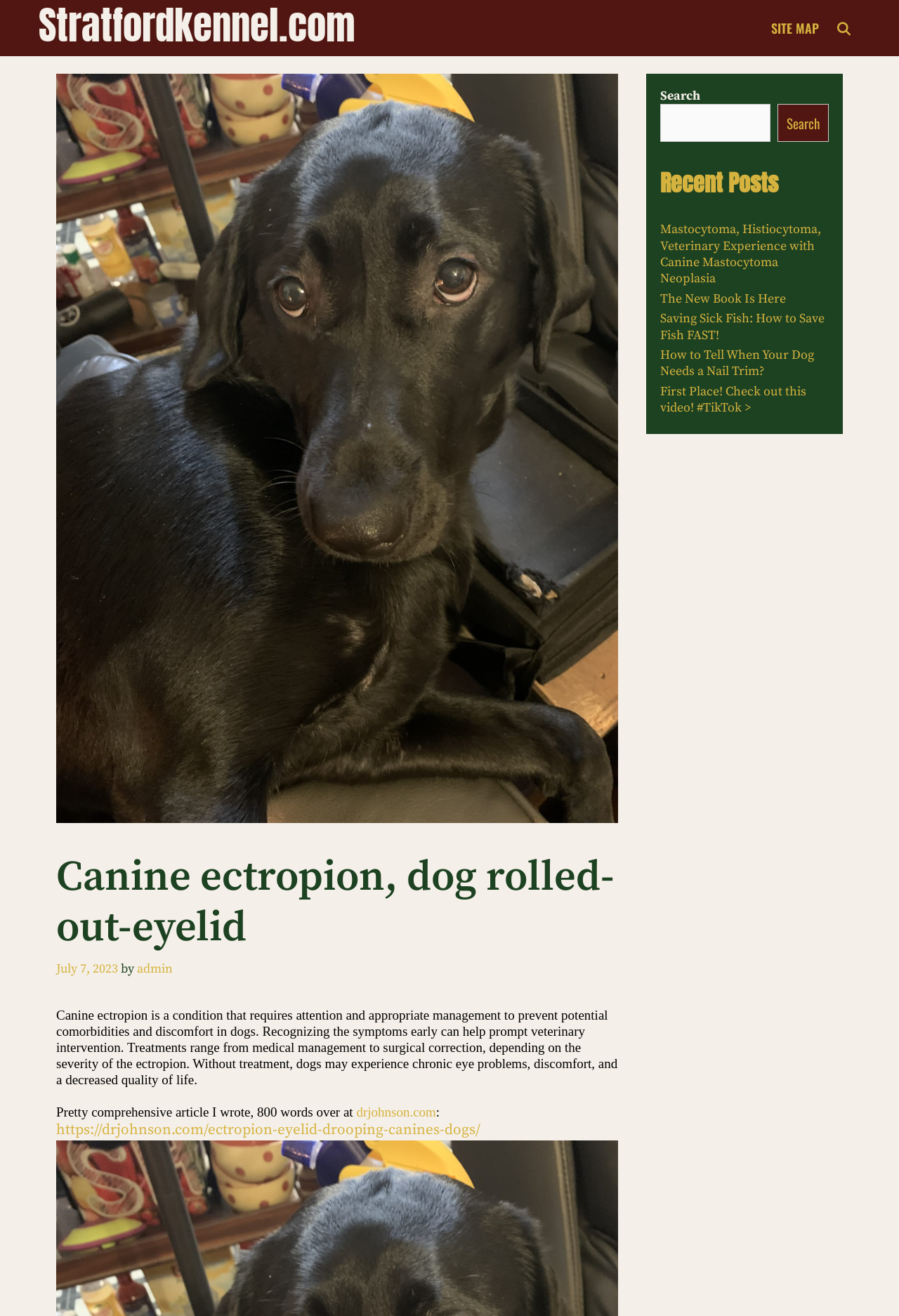What is the condition discussed on this webpage?
Use the image to answer the question with a single word or phrase.

Canine ectropion